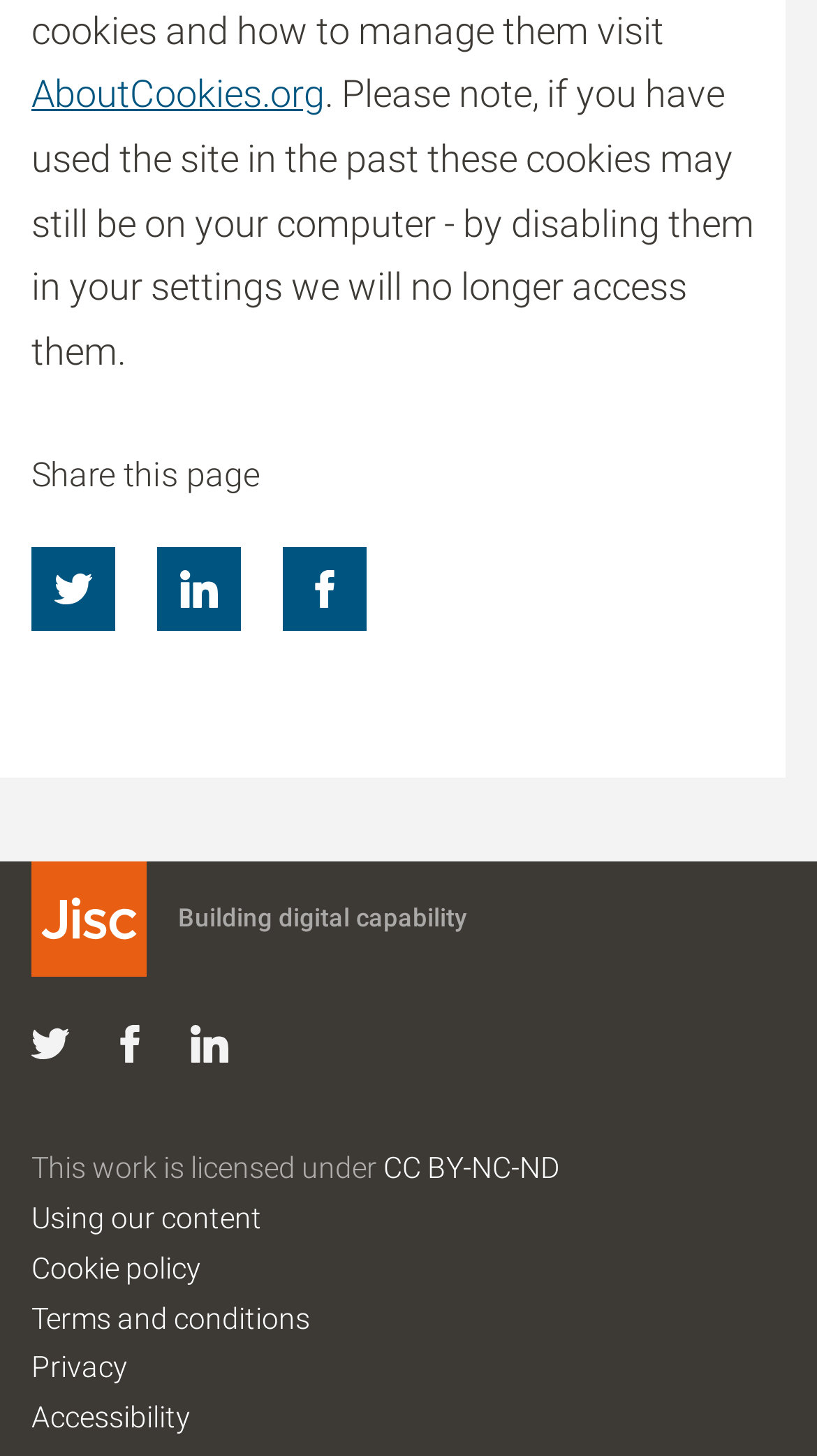Based on the element description: "Cookie policy", identify the UI element and provide its bounding box coordinates. Use four float numbers between 0 and 1, [left, top, right, bottom].

[0.038, 0.859, 0.246, 0.882]